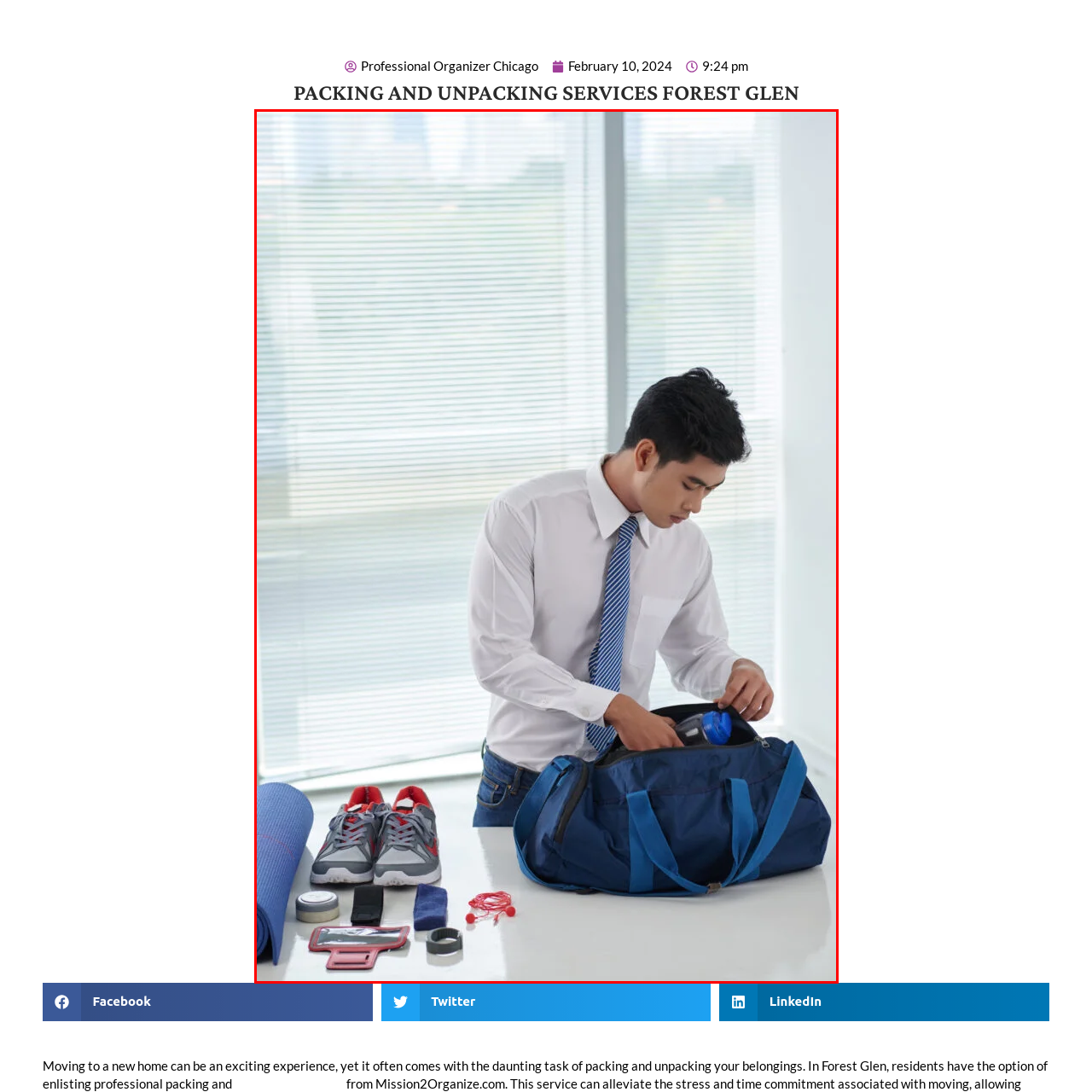Please scrutinize the portion of the image inside the purple boundary and provide an elaborate answer to the question below, relying on the visual elements: 
What is on the table?

Upon closer inspection, the table surrounding the man has various personal items, including a pair of red and grey athletic shoes, a yoga mat, a headphone set, several small accessories, and a water bottle, indicating that the man is preparing for an active outing.